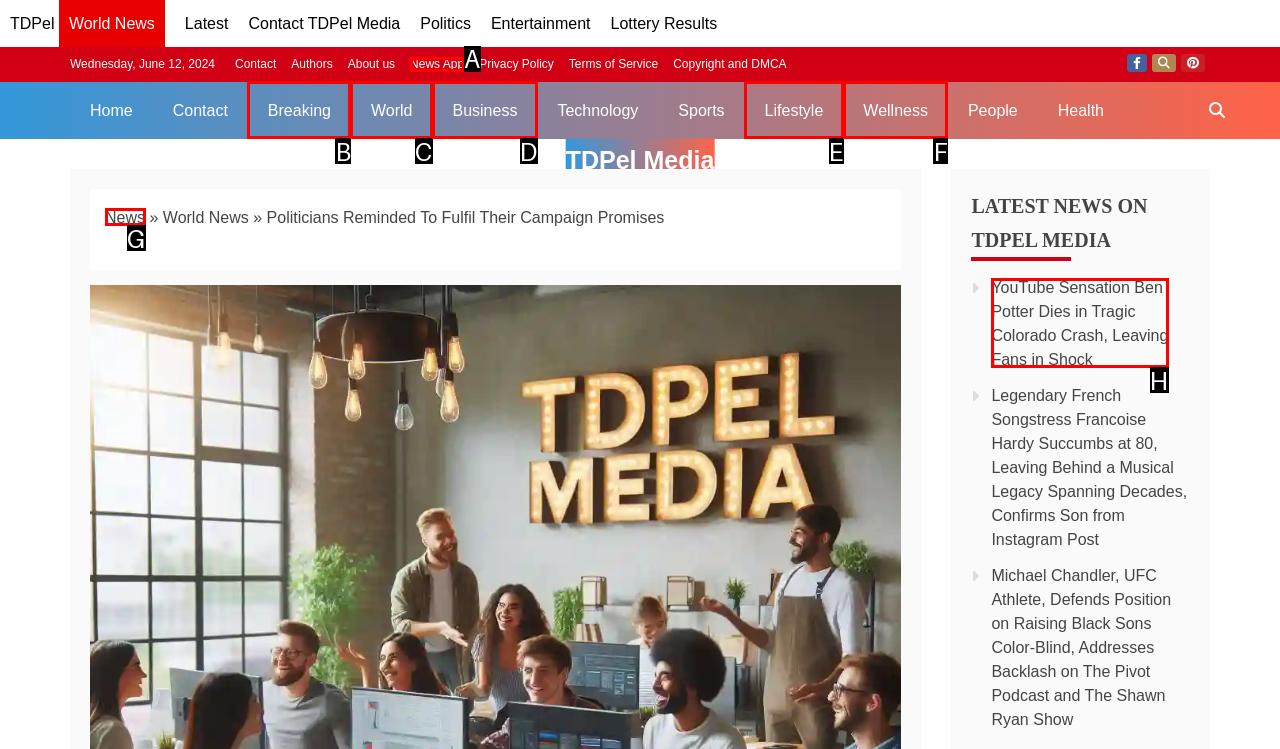Match the description to the correct option: News App
Provide the letter of the matching option directly.

A